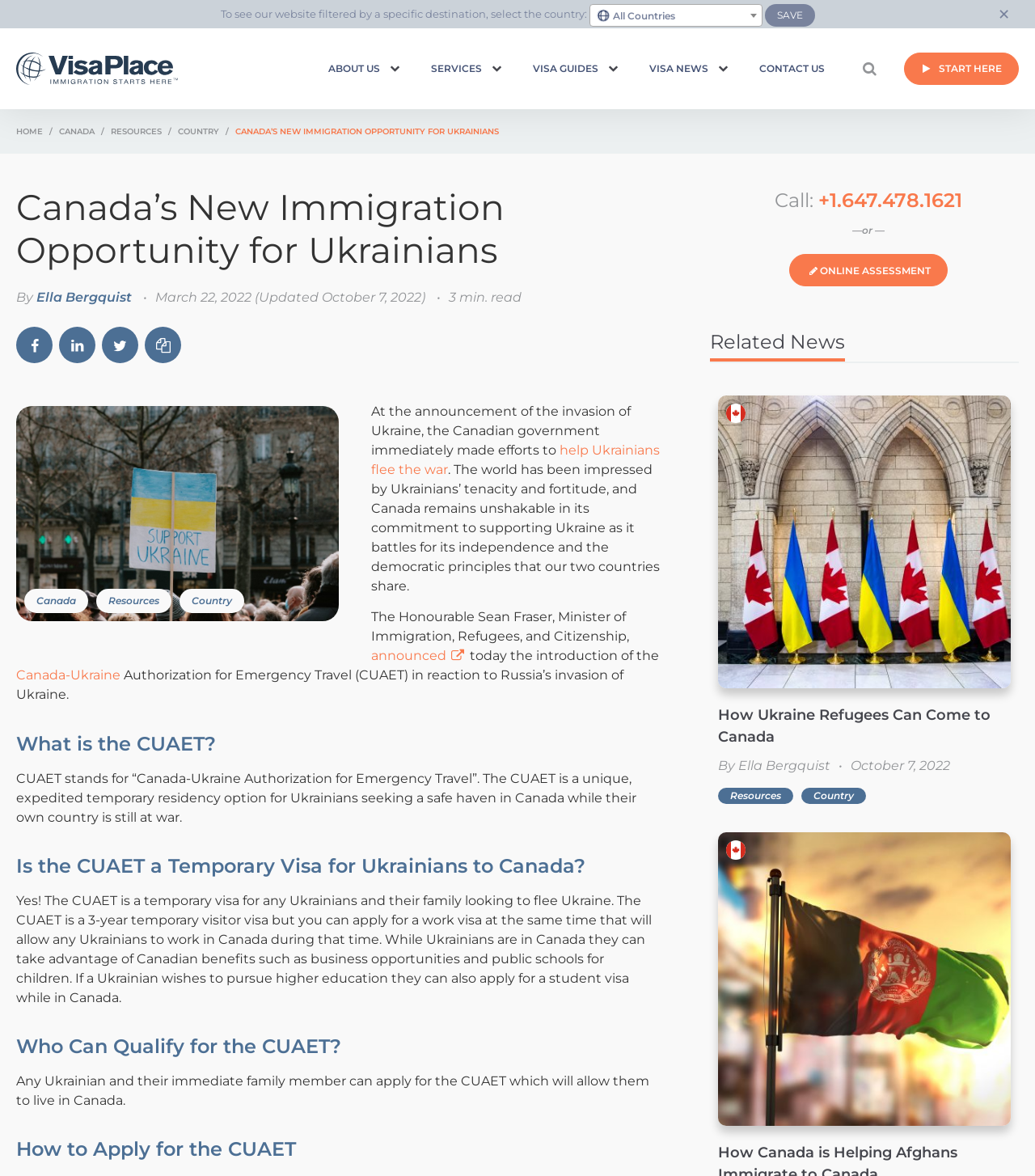Who is the author of the article?
Please answer the question with a single word or phrase, referencing the image.

Ella Bergquist